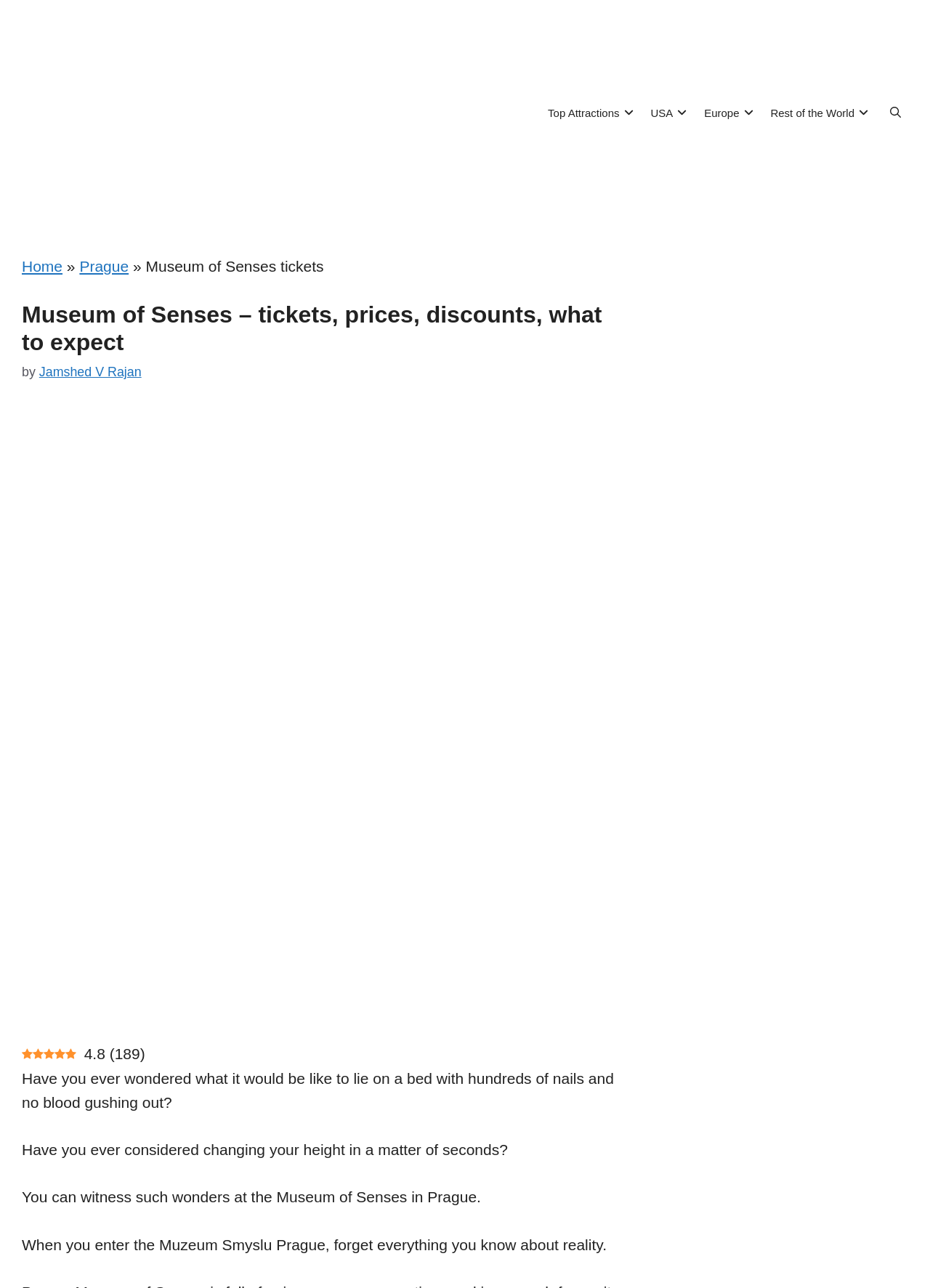Locate the bounding box coordinates of the UI element described by: "Top Attractions". The bounding box coordinates should consist of four float numbers between 0 and 1, i.e., [left, top, right, bottom].

[0.581, 0.078, 0.689, 0.097]